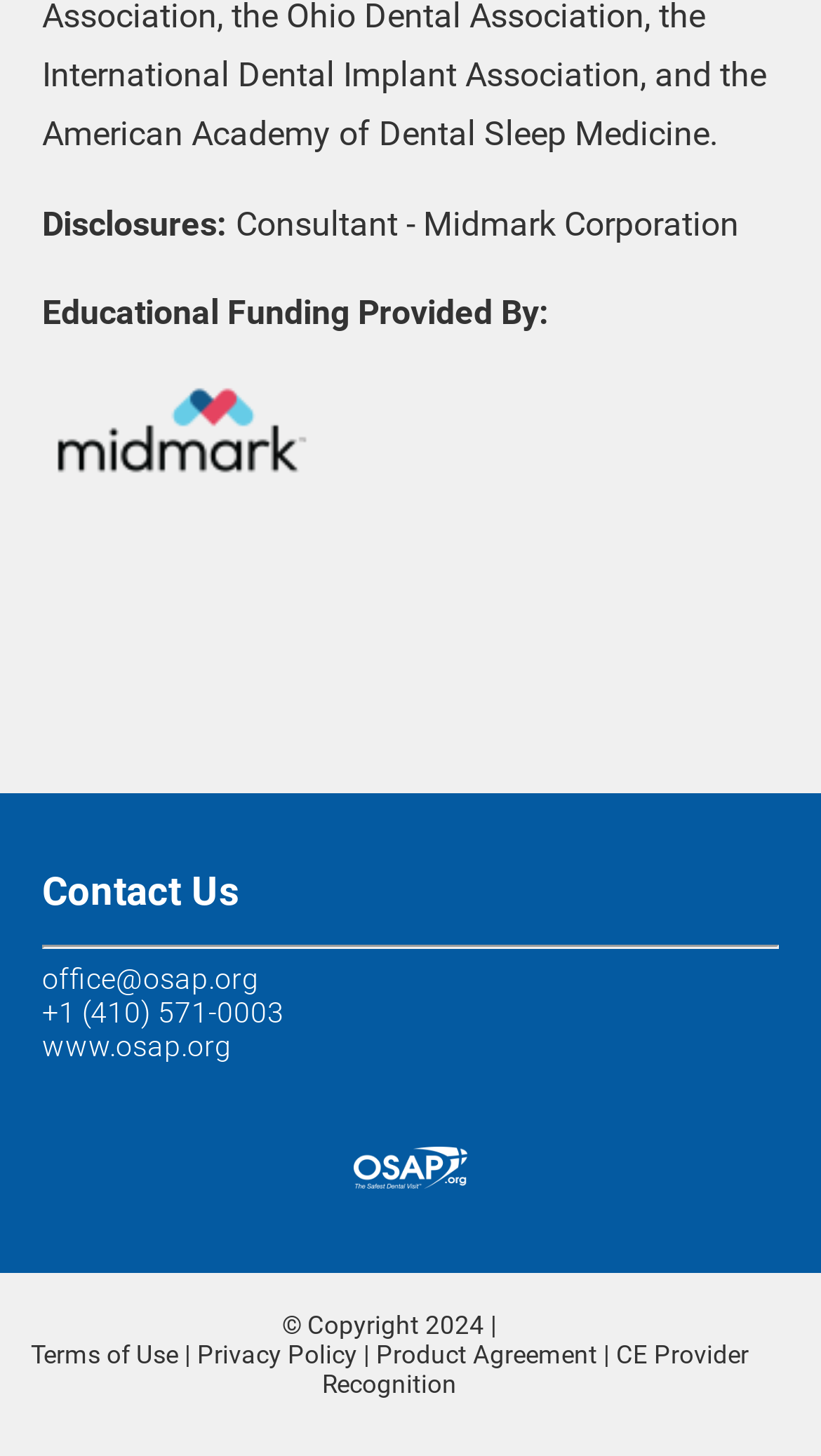Analyze the image and deliver a detailed answer to the question: What is the website URL?

The website URL can be found in the static text element 'www.osap.org' located in the 'Contact Us' section, which provides the website URL.